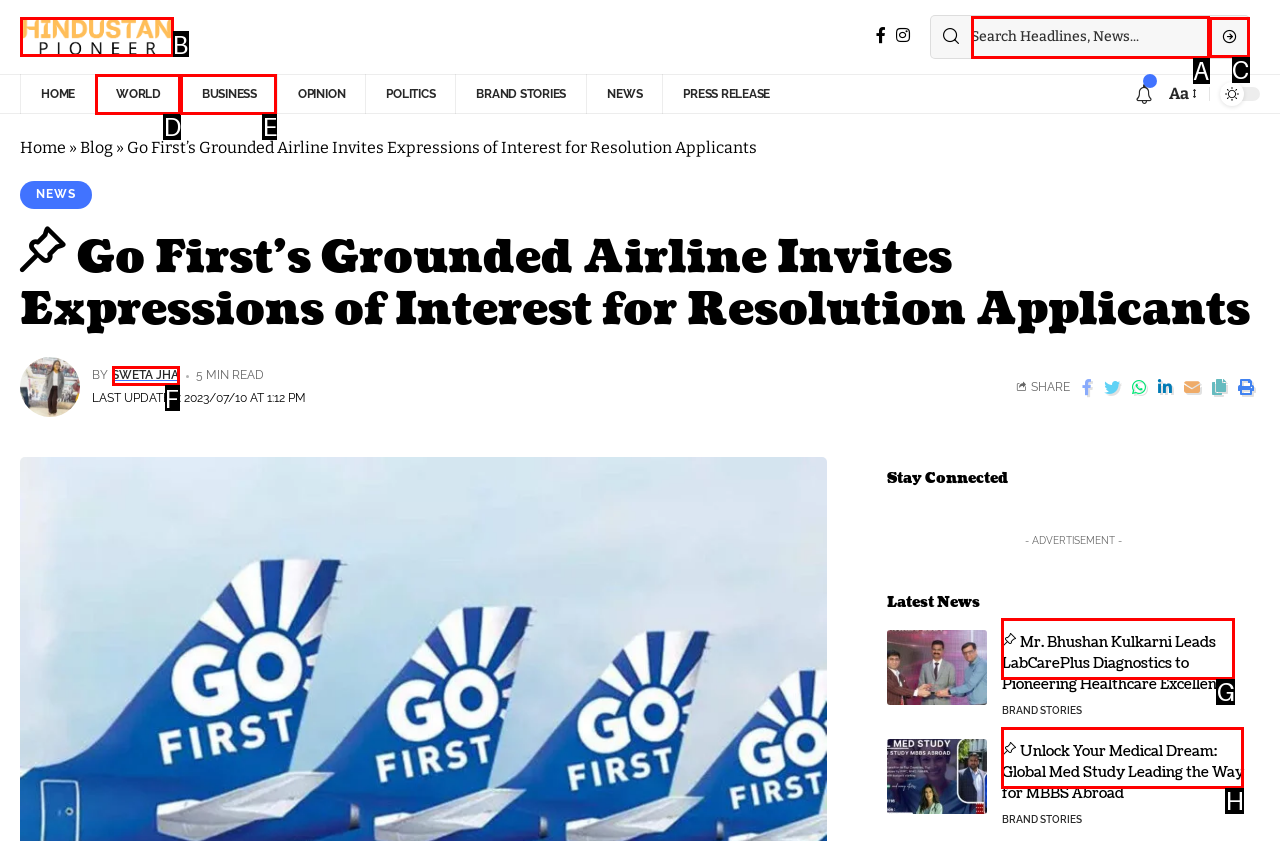Using the description: name="s" placeholder="Search Headlines, News..."
Identify the letter of the corresponding UI element from the choices available.

A